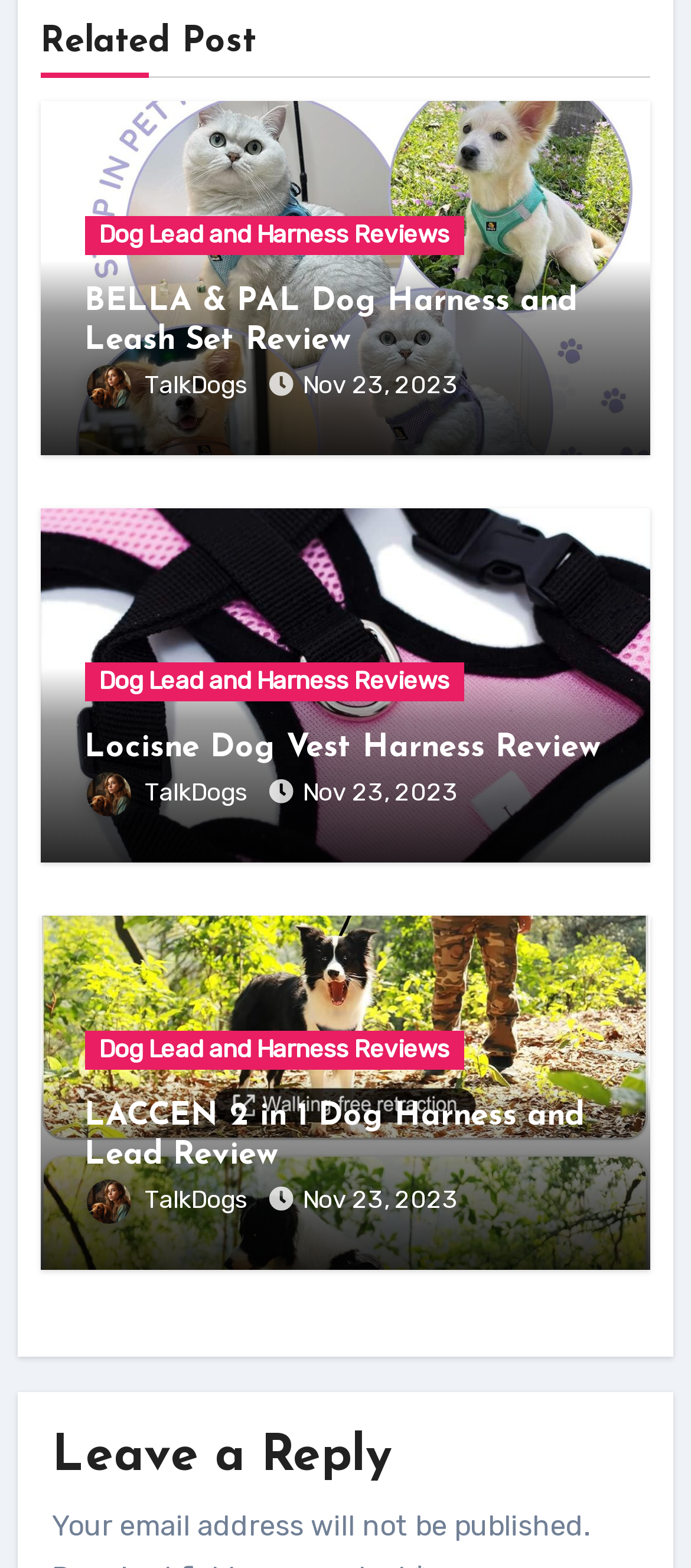Calculate the bounding box coordinates for the UI element based on the following description: "Nov 23, 2023". Ensure the coordinates are four float numbers between 0 and 1, i.e., [left, top, right, bottom].

[0.438, 0.756, 0.663, 0.775]